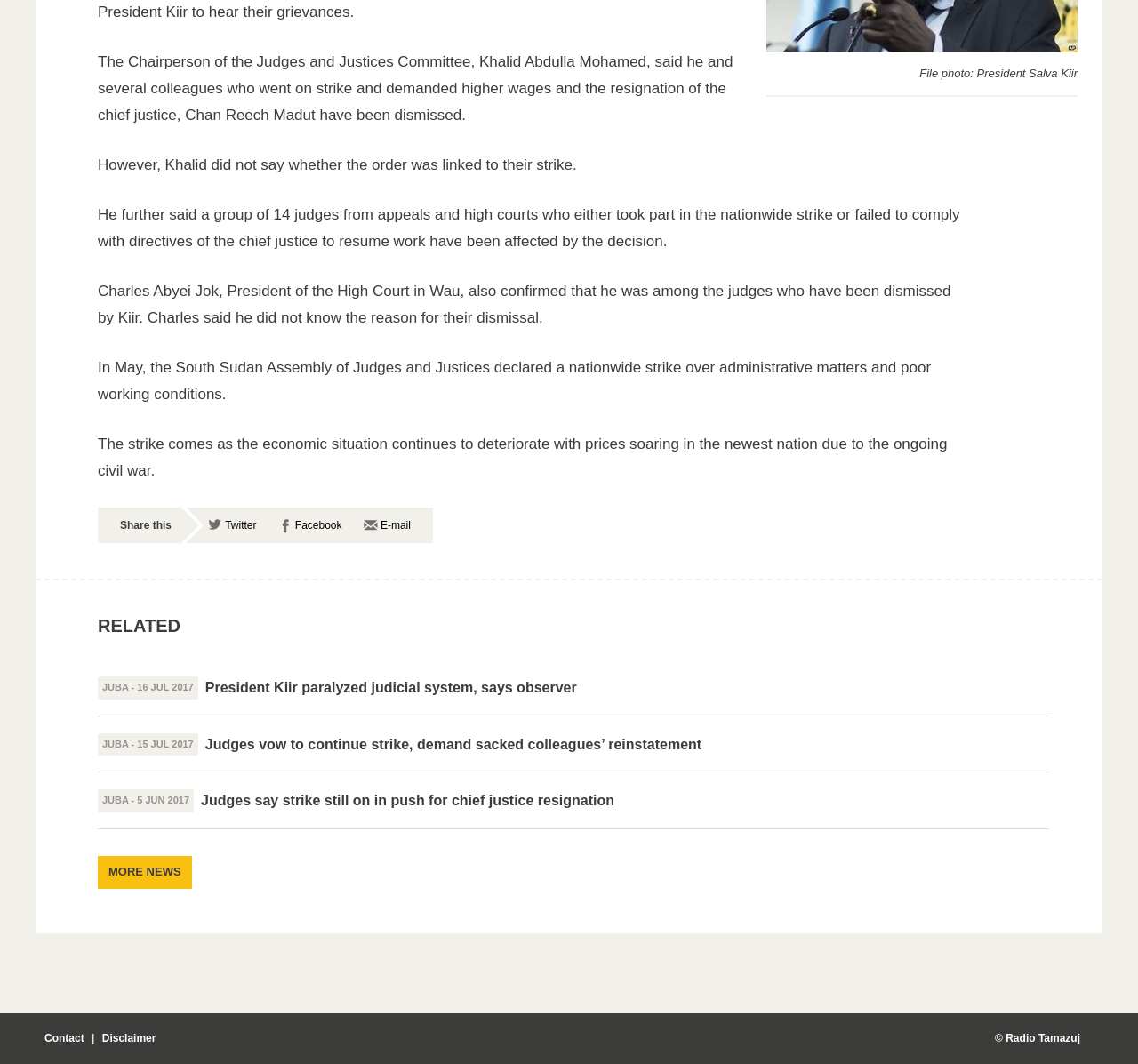Determine the bounding box coordinates of the UI element described by: "More news".

[0.086, 0.805, 0.168, 0.835]